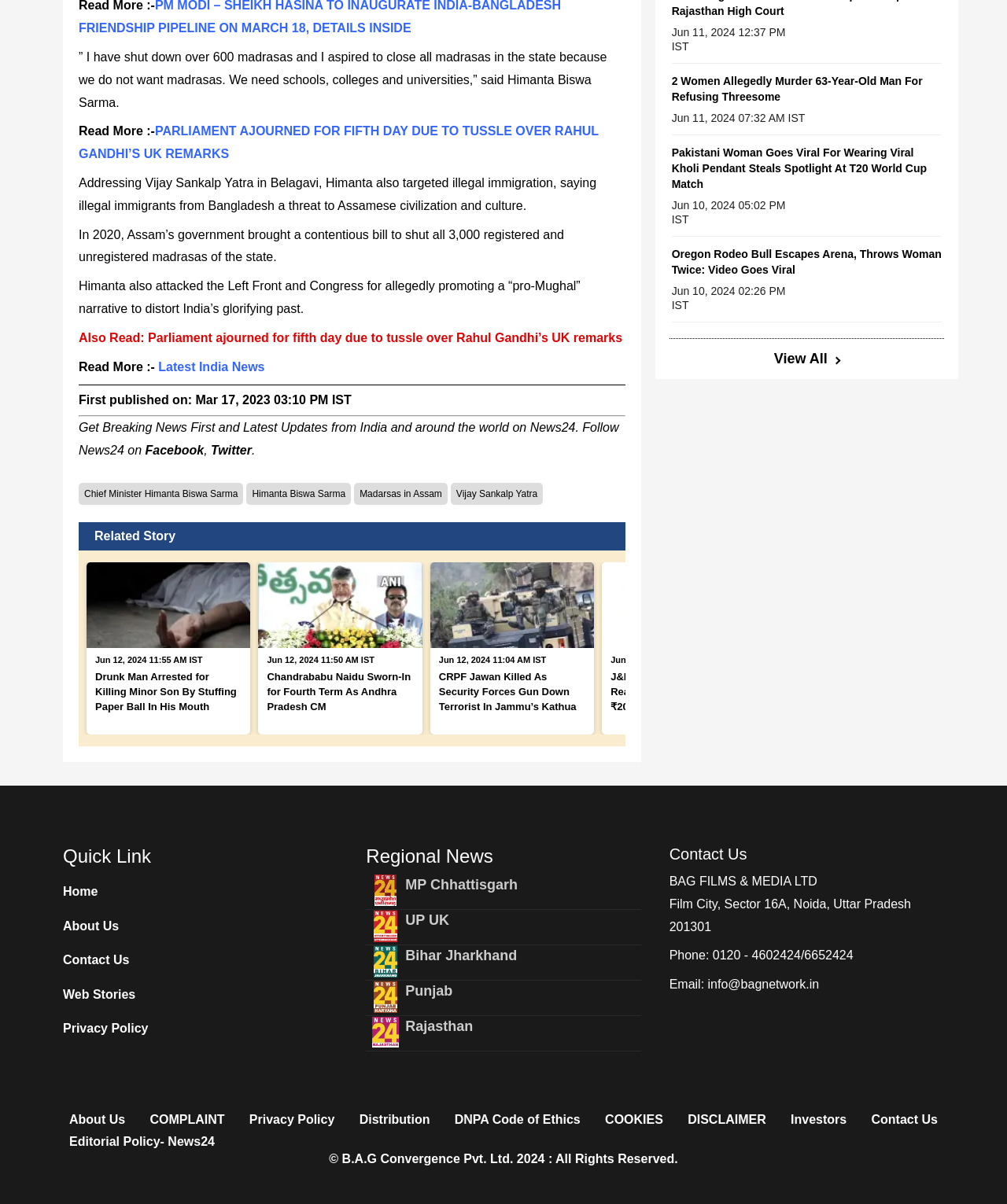Determine the bounding box coordinates of the region I should click to achieve the following instruction: "Read more about Himanta Biswa Sarma". Ensure the bounding box coordinates are four float numbers between 0 and 1, i.e., [left, top, right, bottom].

[0.078, 0.401, 0.242, 0.419]